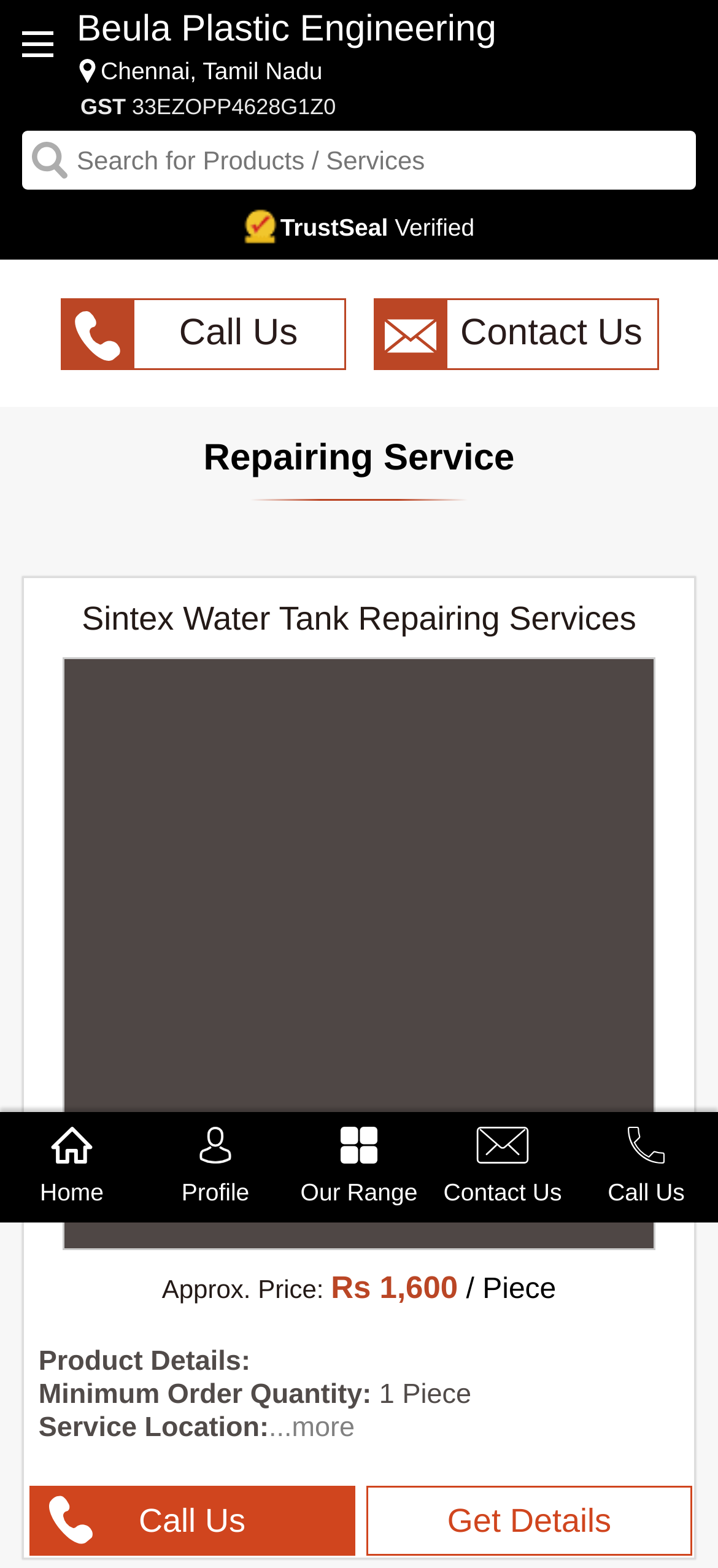Please provide the bounding box coordinates for the element that needs to be clicked to perform the instruction: "Search for products or services". The coordinates must consist of four float numbers between 0 and 1, formatted as [left, top, right, bottom].

[0.03, 0.083, 0.97, 0.121]